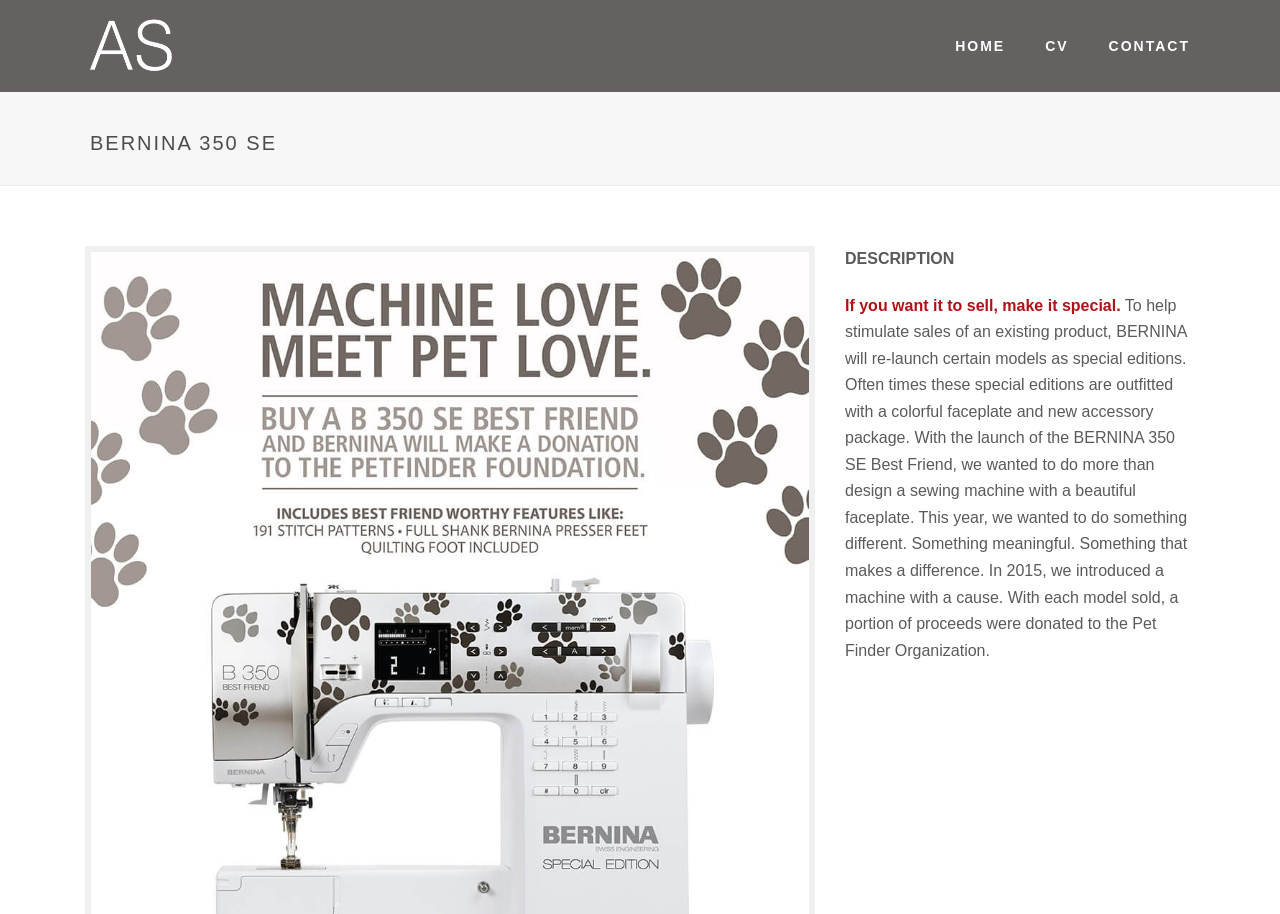With reference to the image, please provide a detailed answer to the following question: What is the name of the sewing machine?

I found the answer by looking at the heading element 'BERNINA 350 SE' which is a prominent element on the webpage, indicating that it is the main topic of the page.